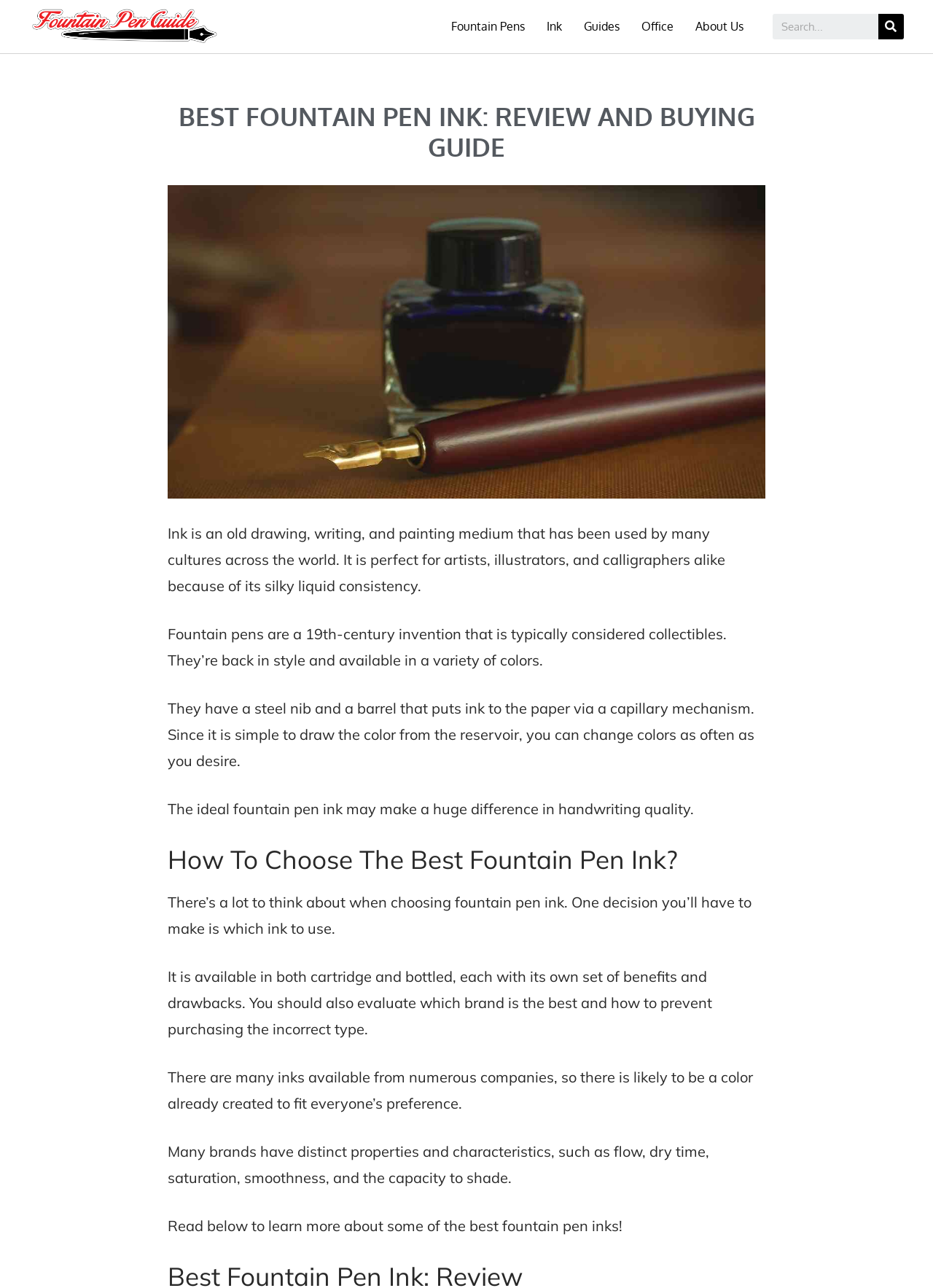Craft a detailed narrative of the webpage's structure and content.

This webpage is a guide to finding the best fountain pen ink for writing projects. At the top, there are six links to other sections of the website, including "Fountain Pens", "Ink", "Guides", "Office", and "About Us". Next to these links, there is a search bar with a search button. 

Below the search bar, there is a large heading that reads "Best Fountain Pen Ink: Review and Buying Guide". Underneath this heading, there is an image related to fountain pen ink. 

The main content of the webpage is divided into several sections. The first section provides an introduction to ink, explaining its history and uses. The following sections discuss fountain pens, their history, and how they work. 

The webpage then delves into the importance of choosing the right fountain pen ink, with a heading that asks "How To Choose The Best Fountain Pen Ink?". The subsequent sections provide guidance on selecting the best ink, including factors to consider, such as the type of ink, brand, and properties like flow and dry time. 

Throughout the webpage, there are nine paragraphs of text that provide detailed information about fountain pen ink and how to choose the best one. The text is accompanied by an image at the top, which is related to the topic.